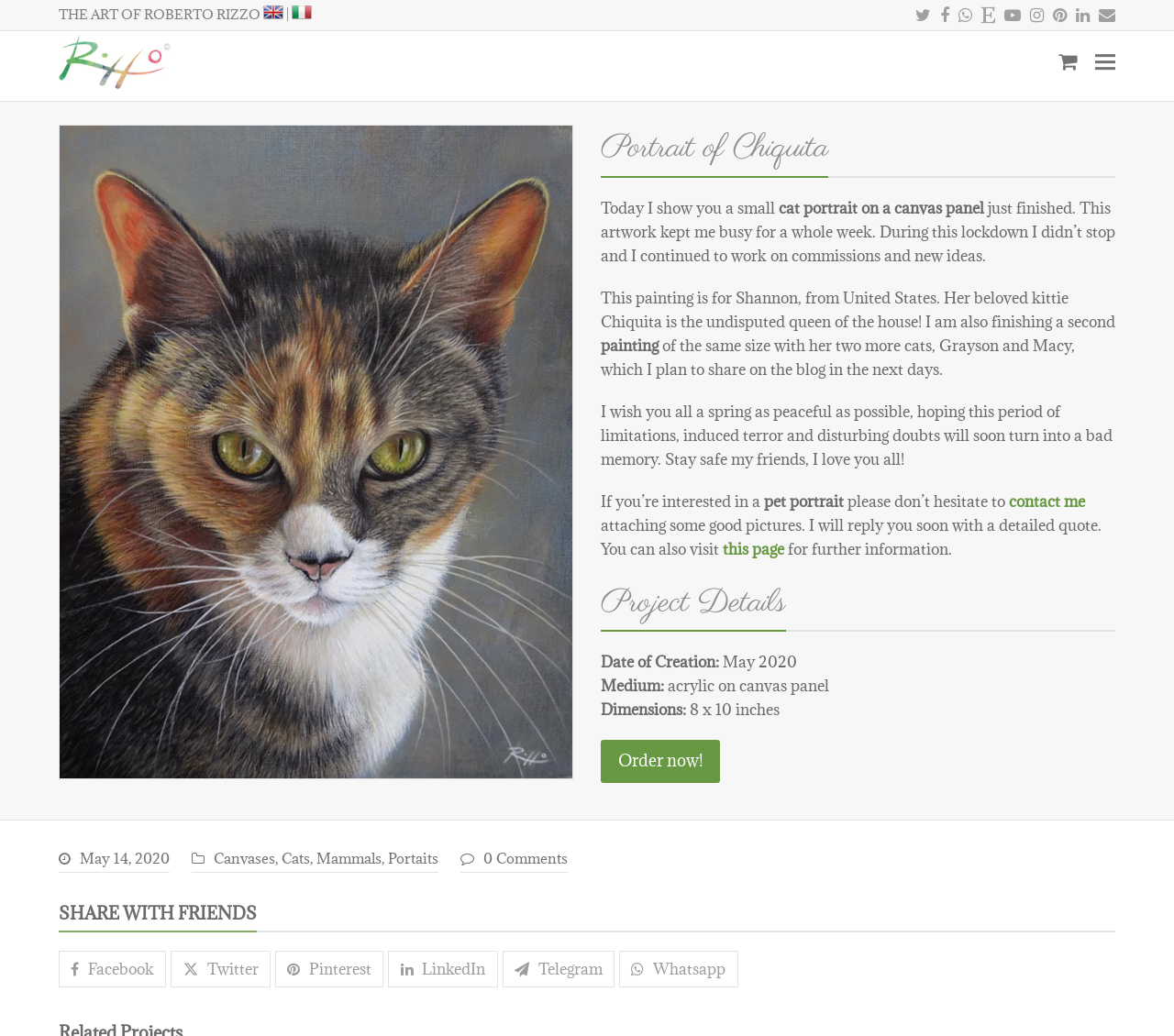Locate the UI element described by this page in the provided webpage screenshot. Return the bounding box coordinates in the format (top-left x, top-left y, bottom-right x, bottom-right y), ensuring all values are between 0 and 1.

[0.616, 0.52, 0.668, 0.539]